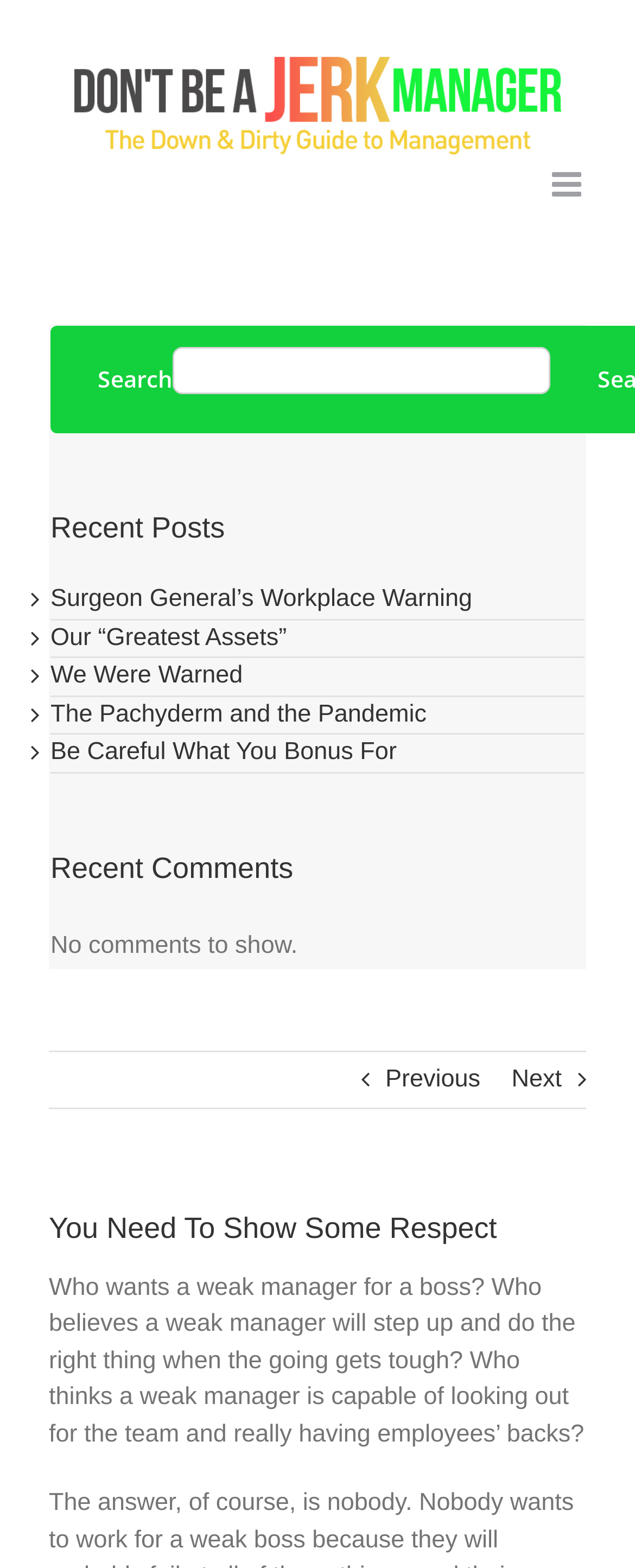Indicate the bounding box coordinates of the element that must be clicked to execute the instruction: "Toggle mobile menu". The coordinates should be given as four float numbers between 0 and 1, i.e., [left, top, right, bottom].

[0.869, 0.106, 0.923, 0.128]